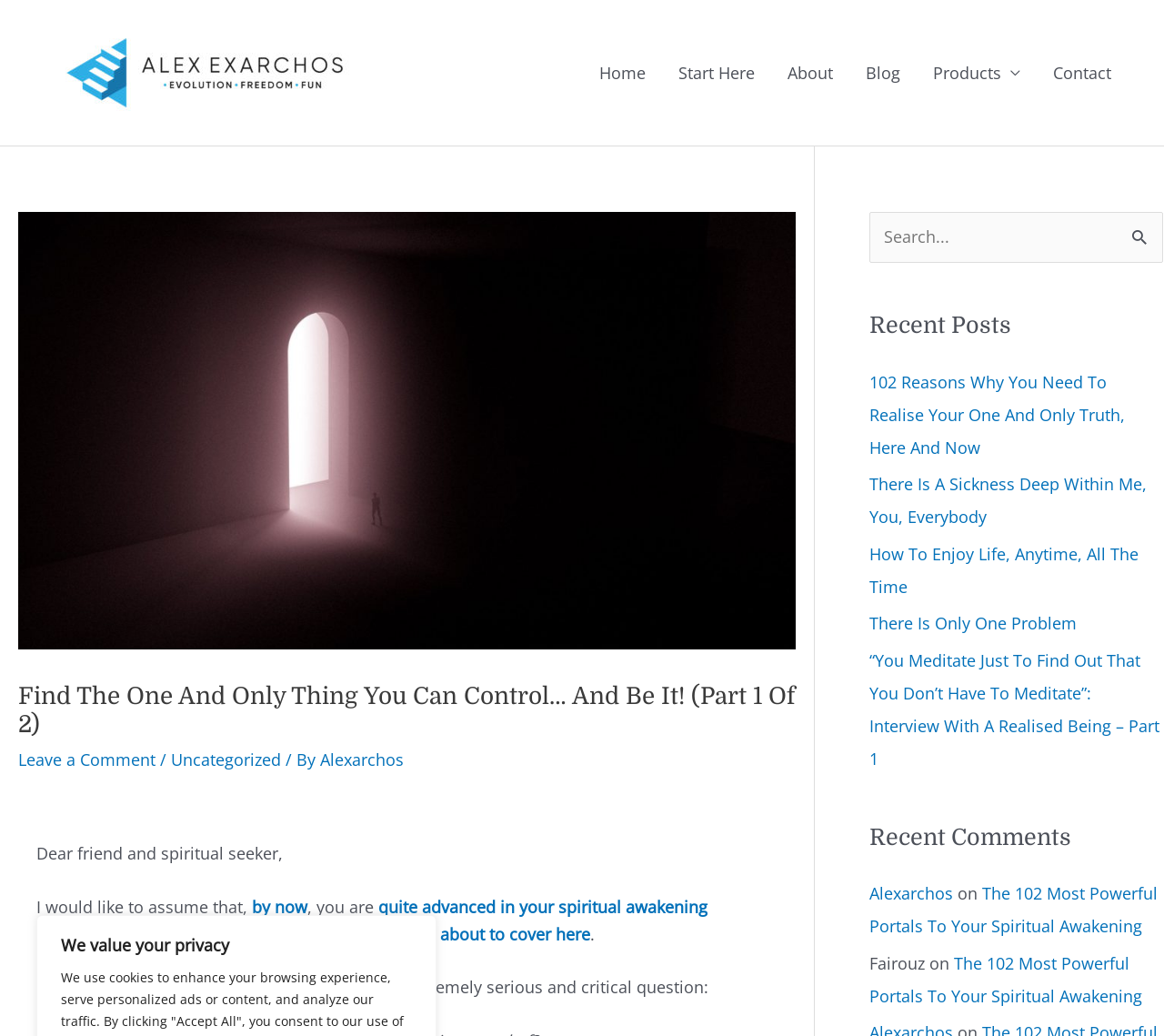Please specify the coordinates of the bounding box for the element that should be clicked to carry out this instruction: "Leave a comment". The coordinates must be four float numbers between 0 and 1, formatted as [left, top, right, bottom].

[0.016, 0.723, 0.134, 0.744]